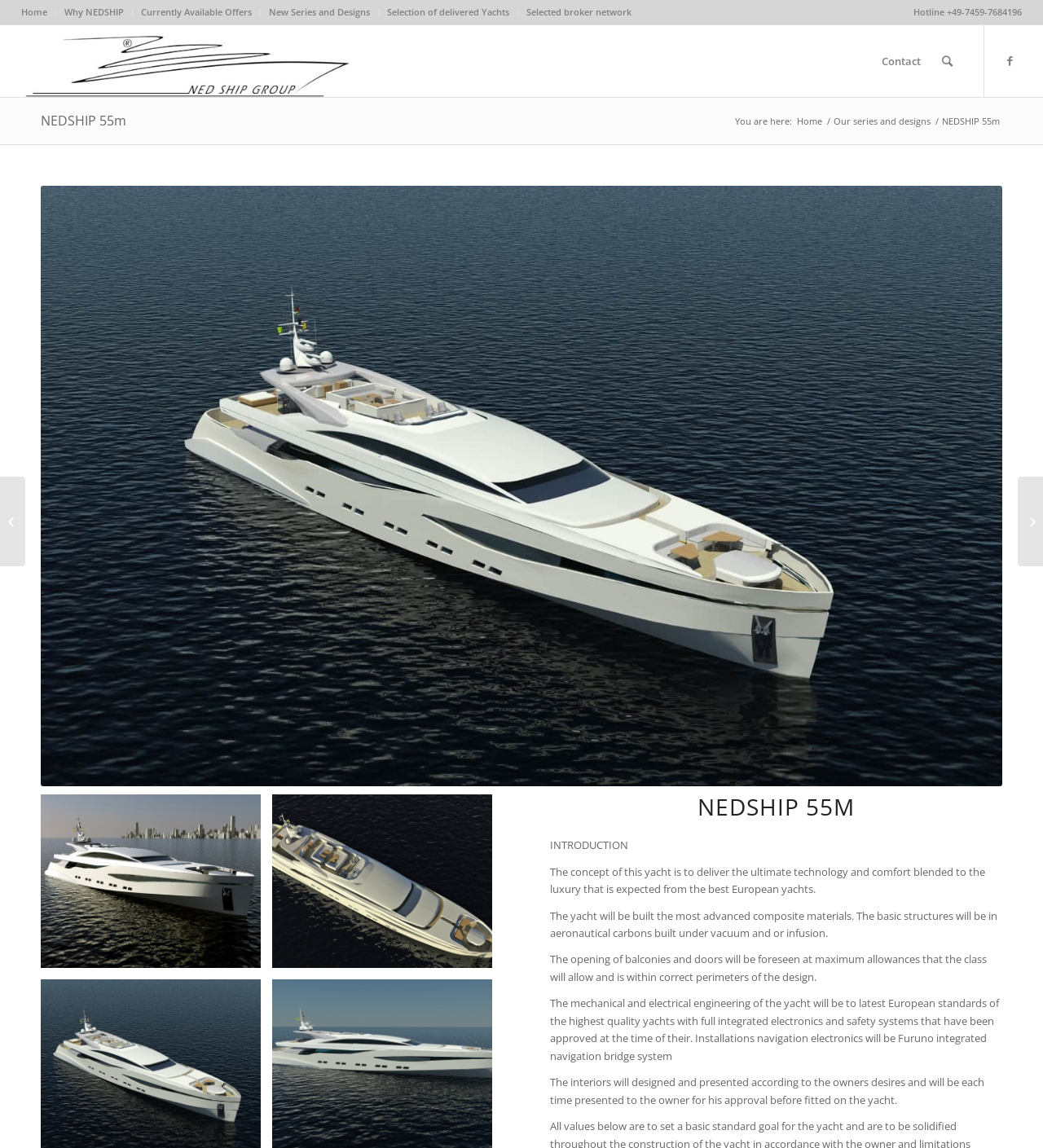Find the bounding box of the UI element described as follows: "Следующая Запись →".

None